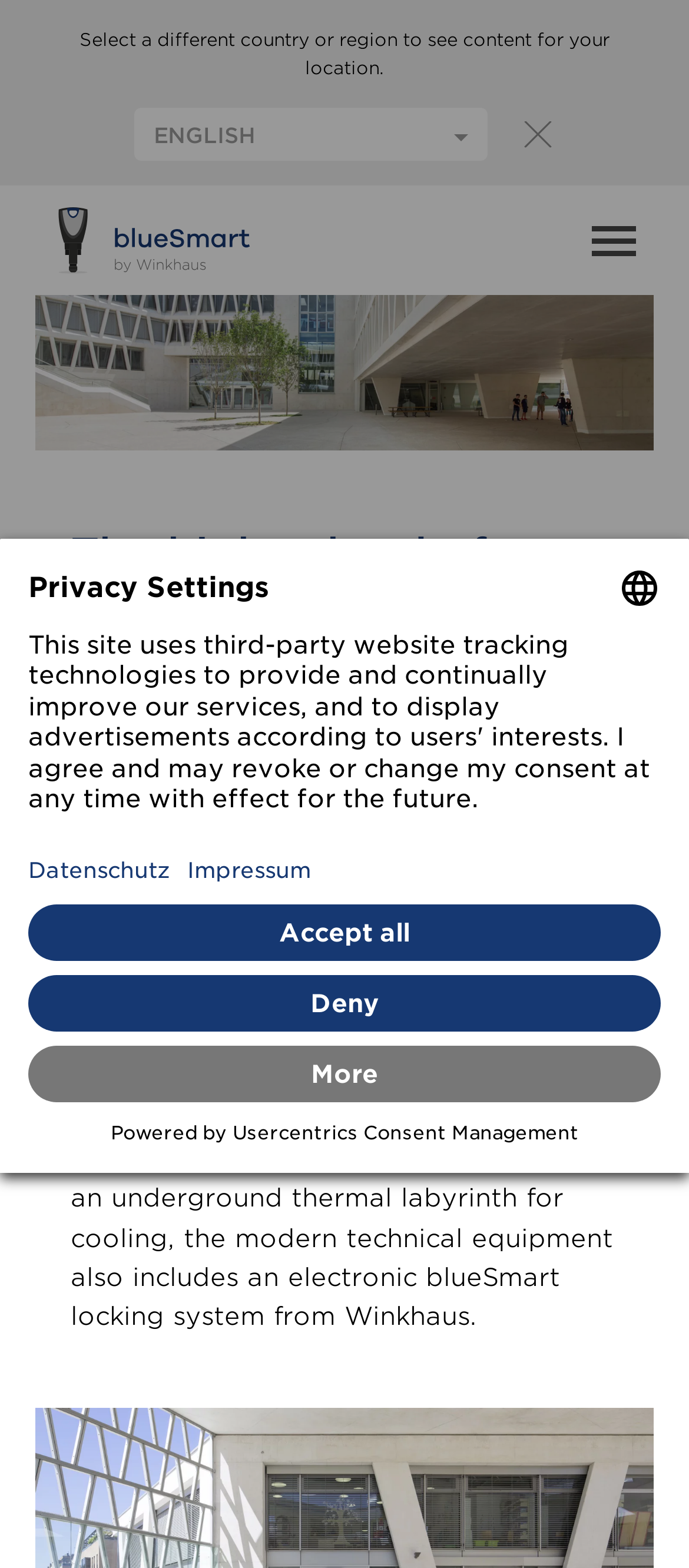Determine the bounding box coordinates of the region that needs to be clicked to achieve the task: "Learn more about Winkhaus".

[0.337, 0.716, 0.84, 0.73]